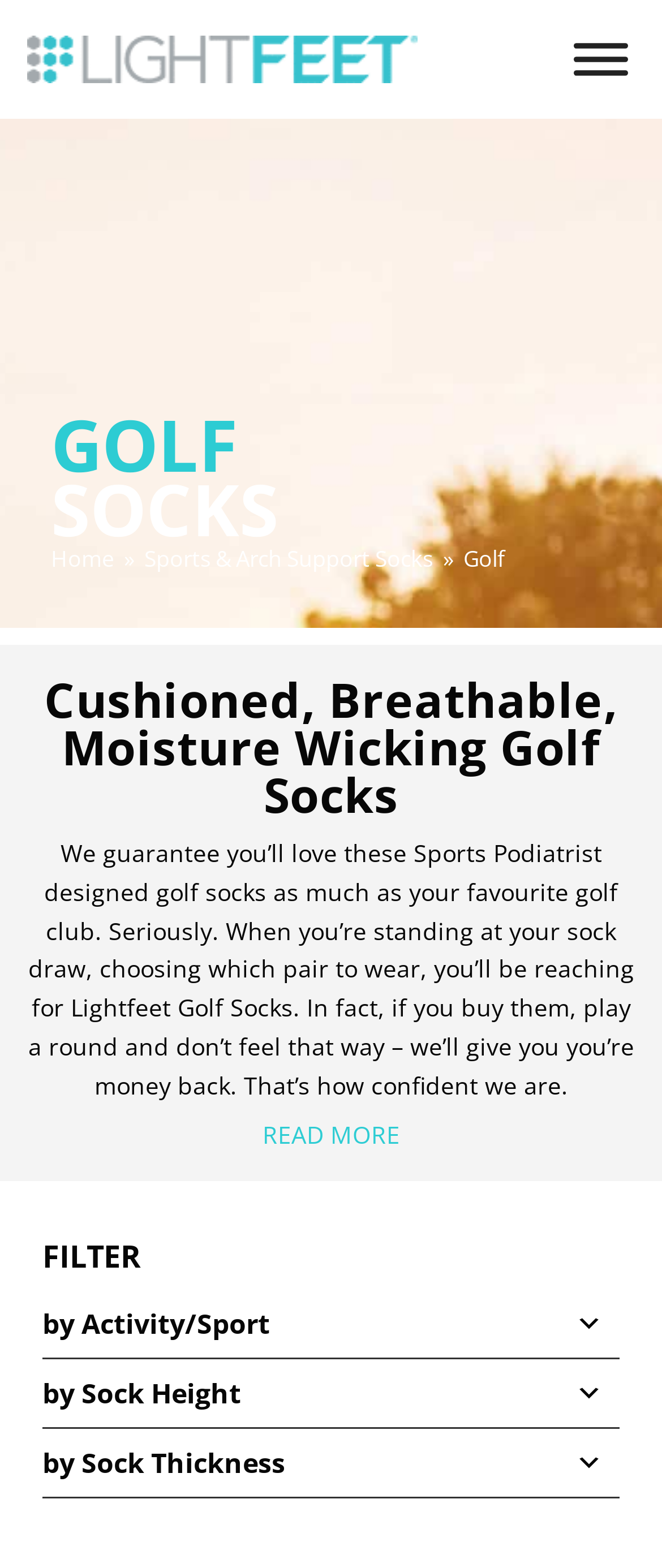Give an in-depth explanation of the webpage layout and content.

This webpage is about Lightfeet Golf Socks, designed by Australian sports podiatrists. At the top left corner, there is a navigation menu labeled "Main menu" with a Lightfeet logo image next to it. On the top right corner, there is a menu button. 

Below the navigation menu, there is a large header section that spans the entire width of the page. It contains a prominent heading "GOLF SOCKS" and a navigation section labeled "You are here:" with links to "Home", "Sports & Arch Support Socks", and "Golf". 

Further down, there is another heading "Cushioned, Breathable, Moisture Wicking Golf Socks" that takes up most of the page width. Below this heading, there is a block of text that describes the benefits of Lightfeet Golf Socks, including a guarantee of satisfaction. 

At the bottom of the page, there are several links and buttons, including "READ MORE", "FILTER", and three links with dropdown menus labeled "by Activity/Sport", "by Sock Height", and "by Sock Thickness".